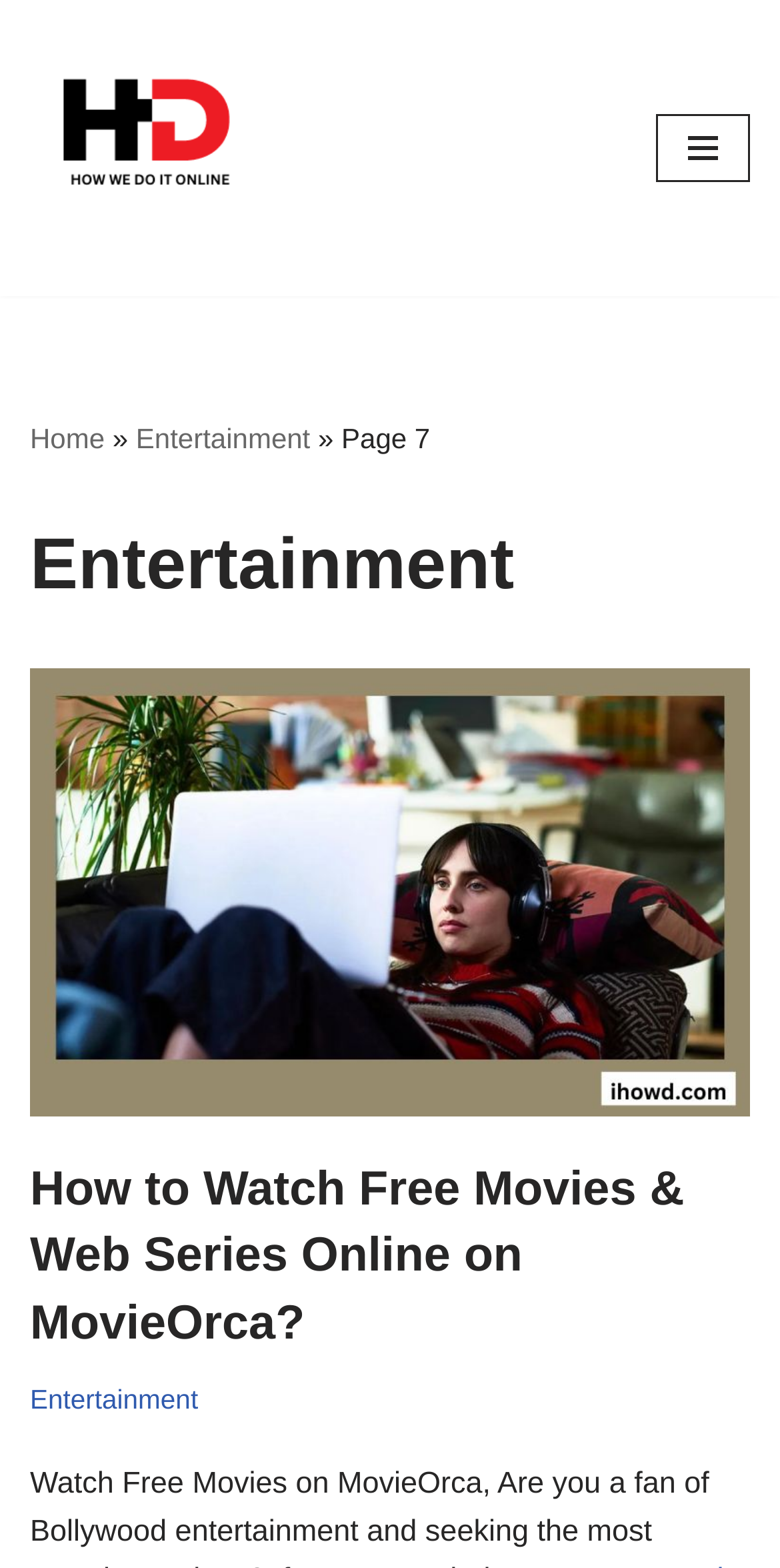Identify the bounding box for the UI element described as: "Home". Ensure the coordinates are four float numbers between 0 and 1, formatted as [left, top, right, bottom].

[0.038, 0.269, 0.134, 0.29]